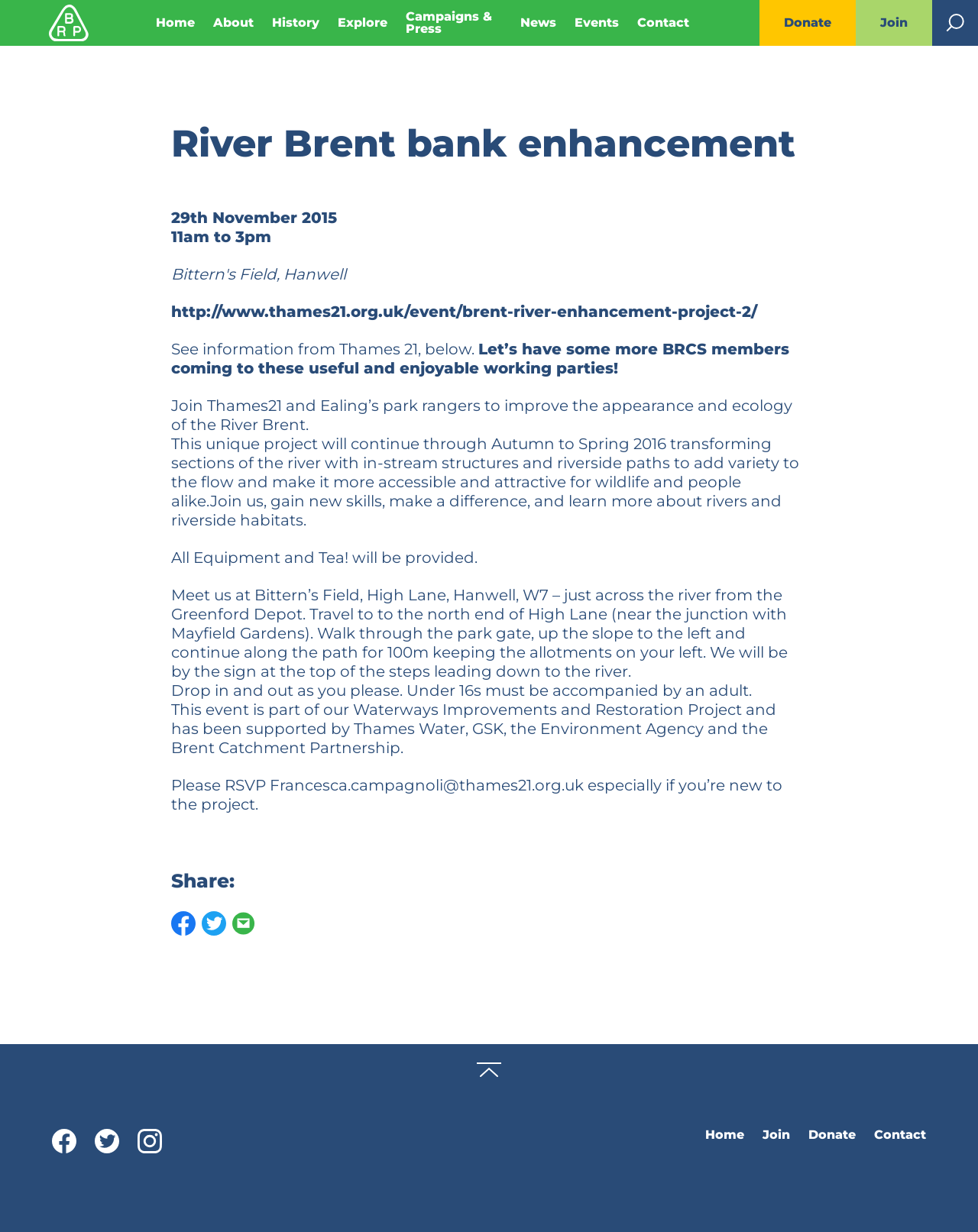Locate the bounding box coordinates of the element that needs to be clicked to carry out the instruction: "Search for something". The coordinates should be given as four float numbers ranging from 0 to 1, i.e., [left, top, right, bottom].

[0.953, 0.0, 1.0, 0.037]